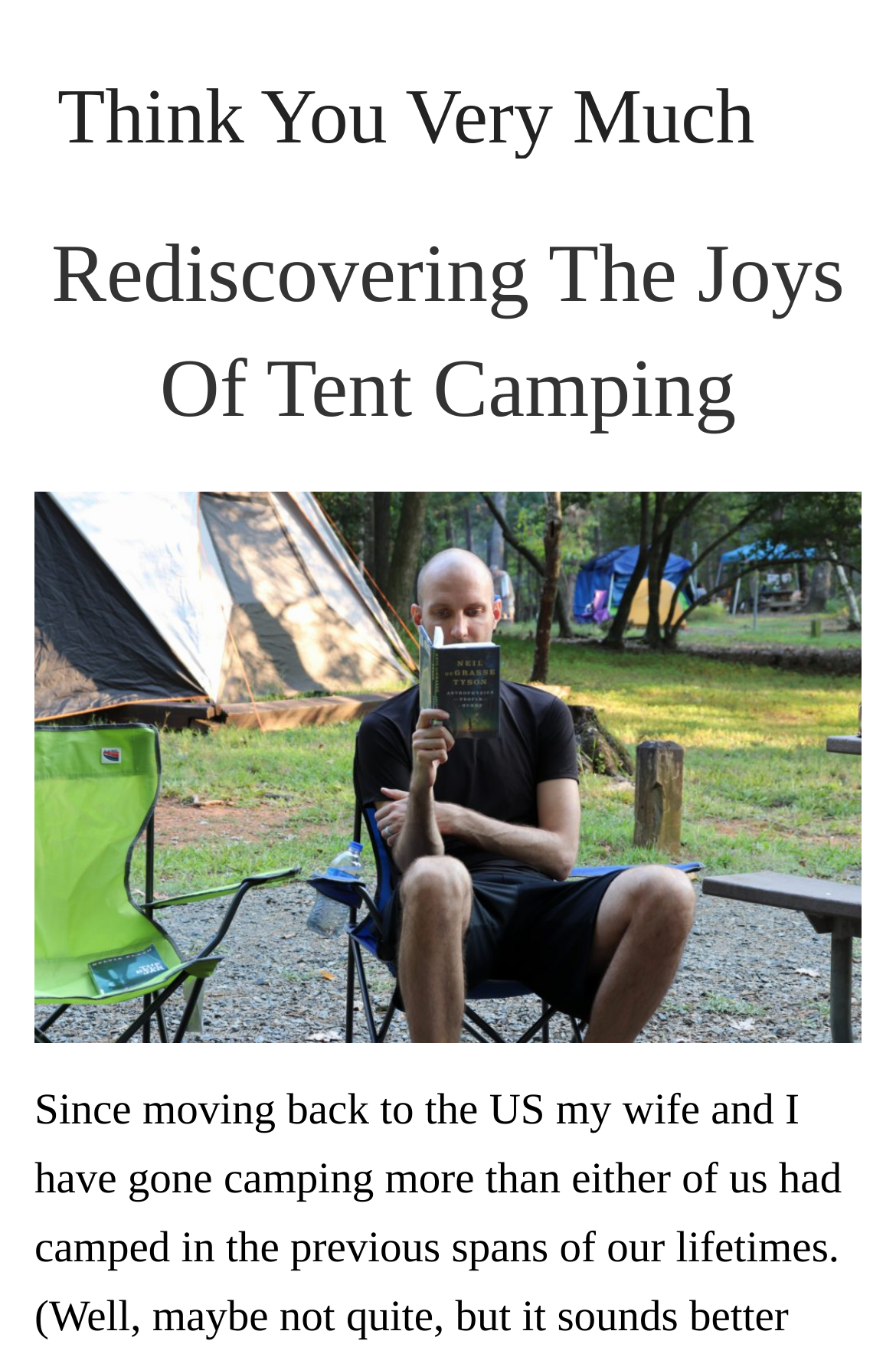Bounding box coordinates are specified in the format (top-left x, top-left y, bottom-right x, bottom-right y). All values are floating point numbers bounded between 0 and 1. Please provide the bounding box coordinate of the region this sentence describes: Think You Very Much

[0.064, 0.059, 0.936, 0.116]